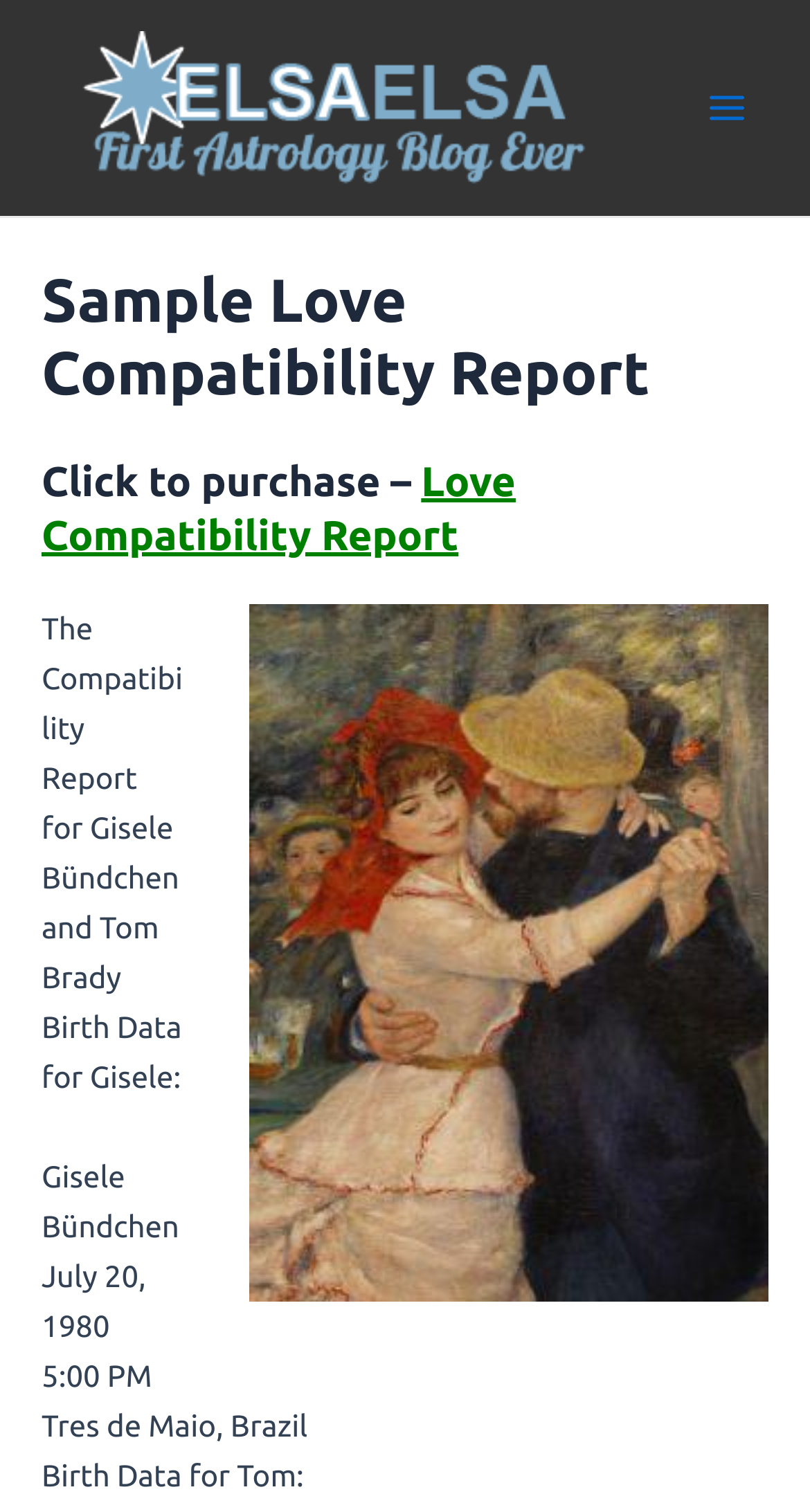Provide a thorough and detailed response to the question by examining the image: 
What is the name of the city where Tom Brady was born?

I searched the webpage for Tom Brady's birth data, but I couldn't find any information about the city where he was born. The webpage only provides birth data for Gisele Bündchen.